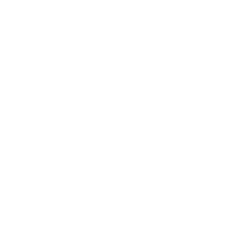Where is the play button icon positioned?
Please interpret the details in the image and answer the question thoroughly.

The play button icon is situated among other video thumbnails, likely to facilitate easy access and navigation to various video content within the 'Video Gallery' section.